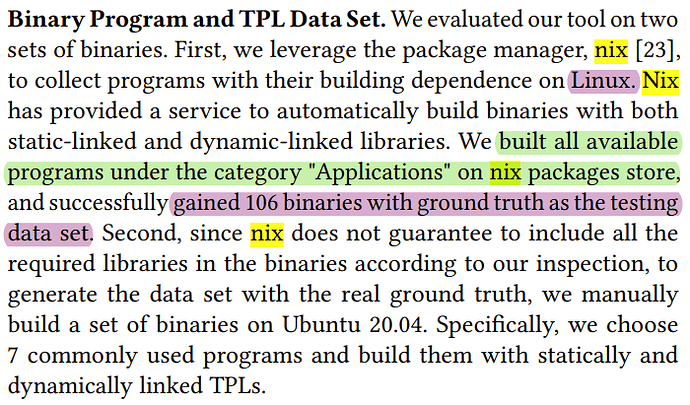Create a detailed narrative for the image.

This image presents a section from a research paper discussing the evaluation of a tool related to binary programs and TPL (Third-party Library) data sets. It emphasizes the use of the Nix package manager to collect programs that are dependent on Linux, focusing particularly on those in the "Applications" category. The researchers successfully gathered 106 binaries with confirmed ground truth for their testing data set. It also mentions the limitations of Nix in guaranteeing the inclusion of all required libraries, leading to a manual generation of binaries using a specific setup on Ubuntu 20.04. The section highlights the importance of combining static and dynamically linked library configurations in their analysis.